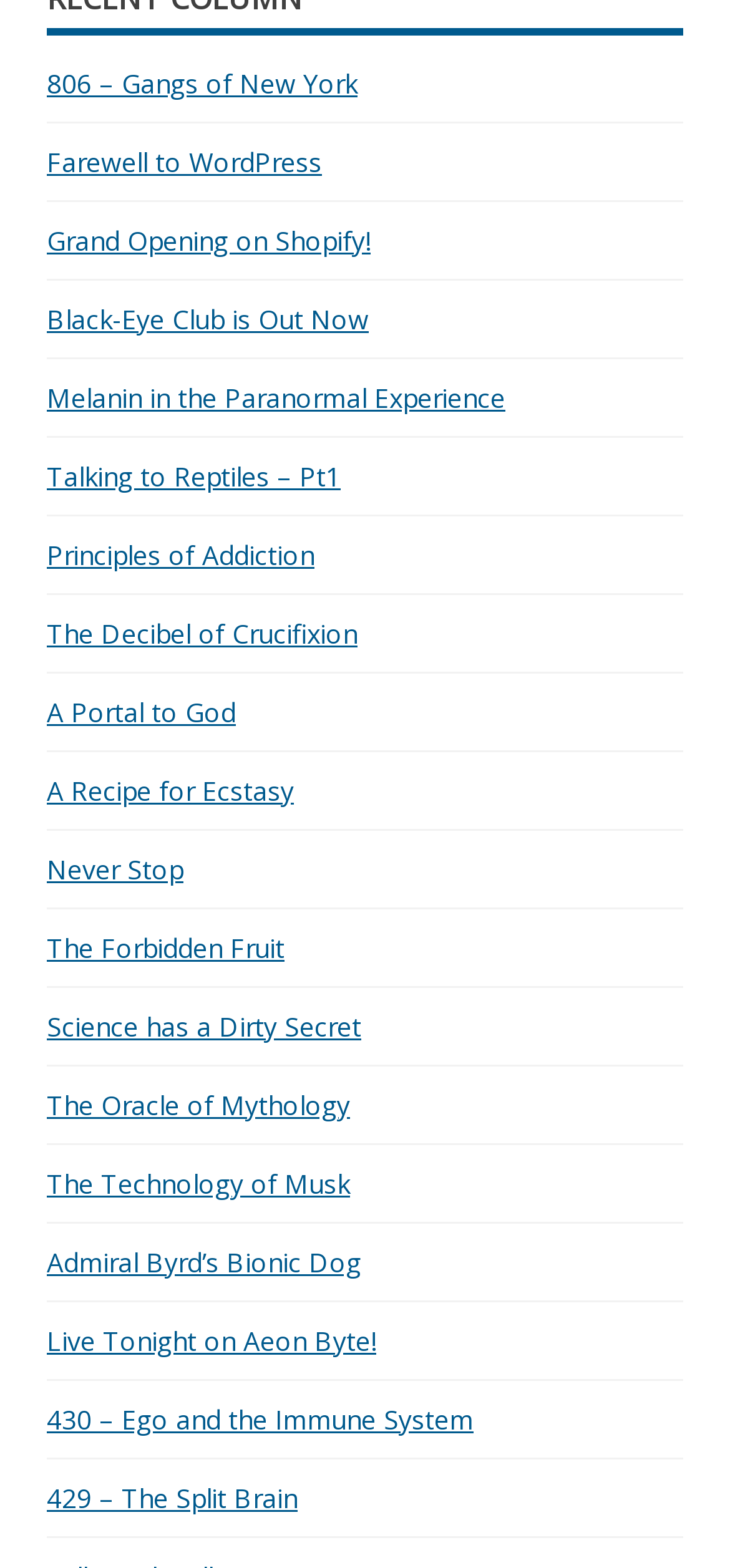Provide a brief response to the question using a single word or phrase: 
Is there a link with a title longer than 20 characters?

Yes